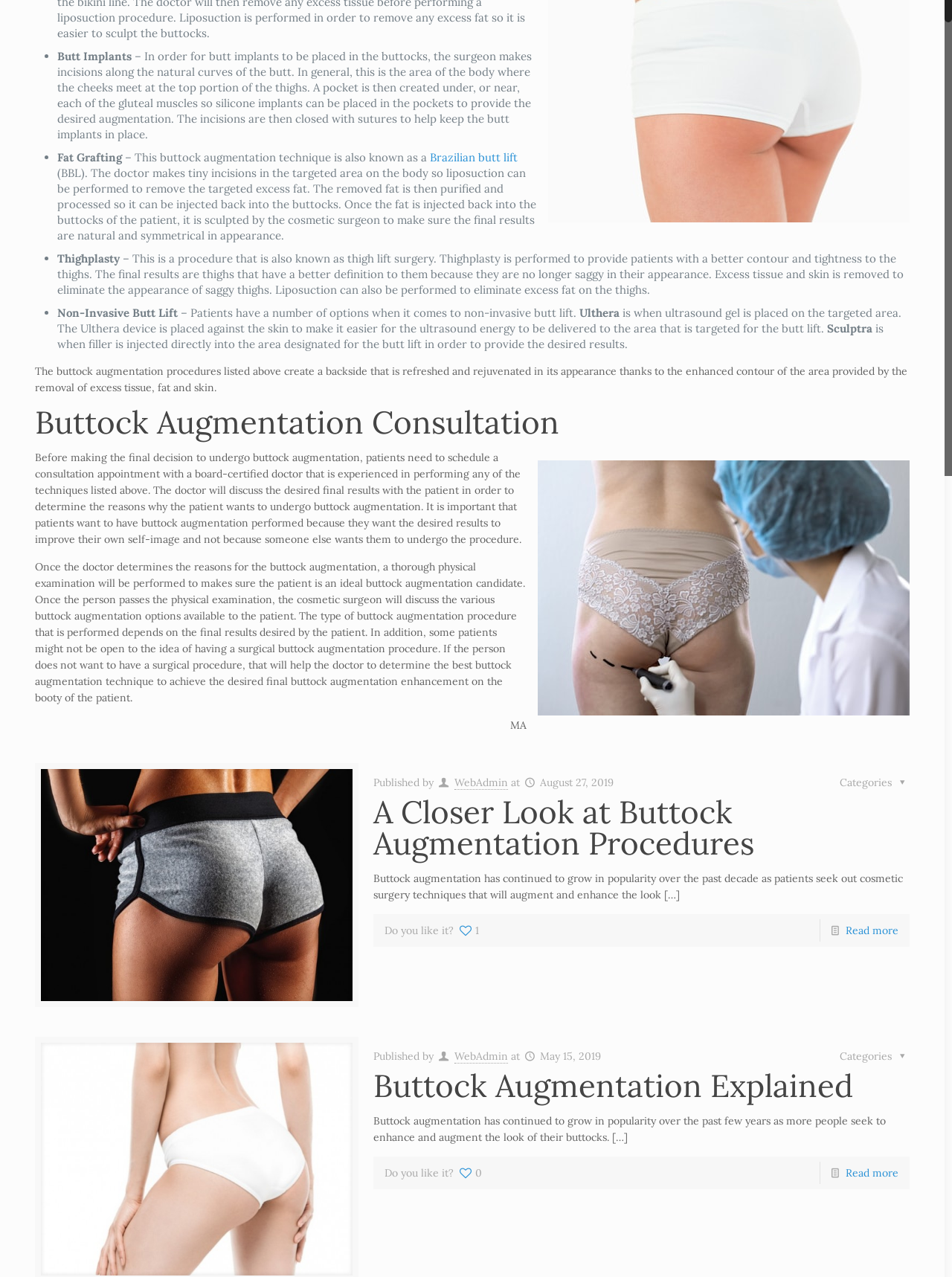From the webpage screenshot, predict the bounding box coordinates (top-left x, top-left y, bottom-right x, bottom-right y) for the UI element described here: Buttock Augmentation Explained

[0.392, 0.835, 0.896, 0.866]